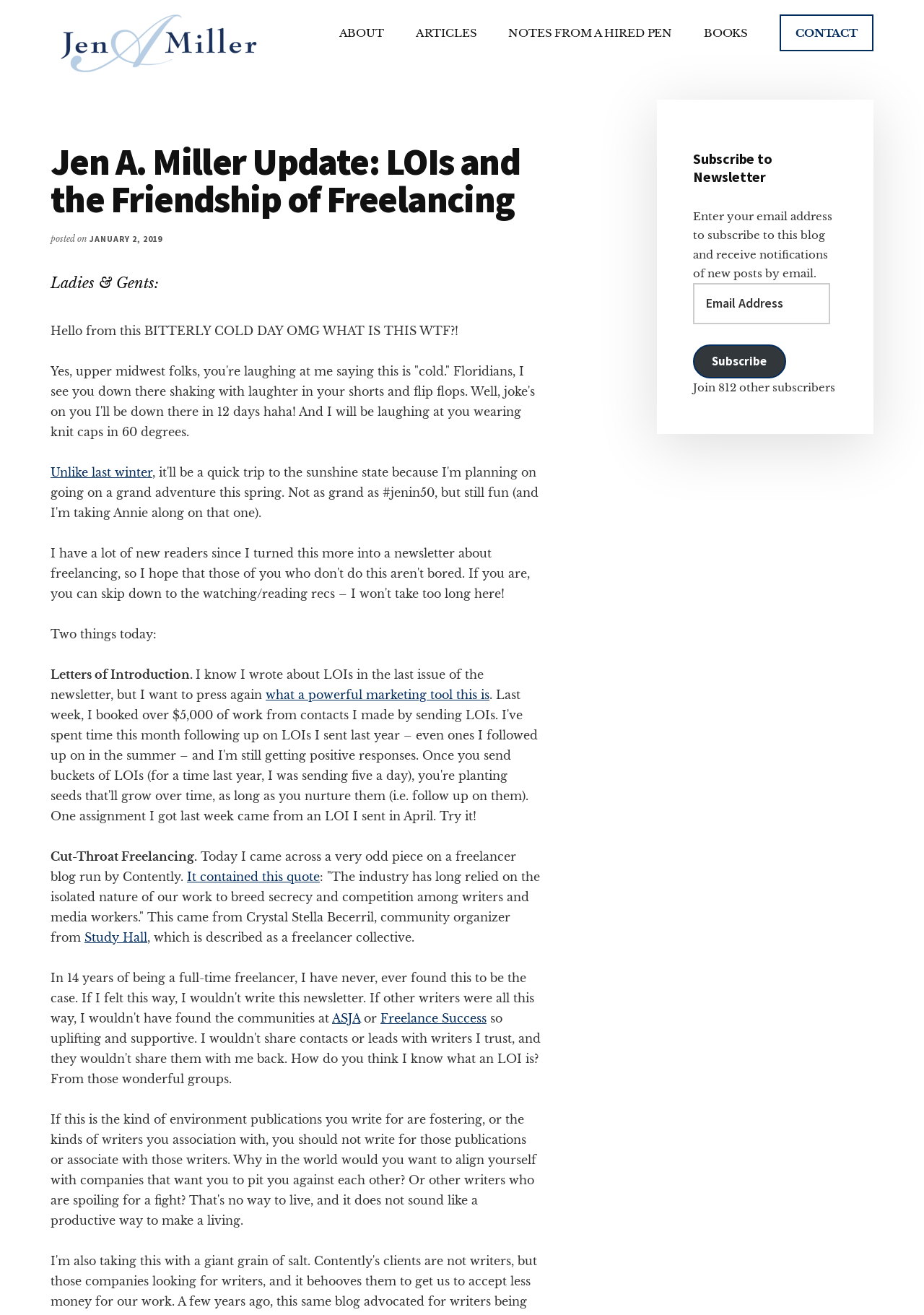Write an extensive caption that covers every aspect of the webpage.

This webpage is a personal blog post by Jen A. Miller, titled "LOIs and the Friendship of Freelancing". At the top, there is a navigation menu with links to "ABOUT", "ARTICLES", "NOTES FROM A HIRED PEN", "BOOKS", and "CONTACT". Below the navigation menu, there is a header section with the blog post title, the author's name, and a posted date of January 2, 2019.

The main content of the blog post is divided into several sections. The first section starts with a greeting and a humorous comment about the cold weather. The author then mentions that they will be traveling to Florida in 12 days and jokes about the difference in weather.

The next section is about Letters of Introduction (LOIs) and their importance as a marketing tool. The author provides a link to a previous article about LOIs and mentions that they want to emphasize their value again.

The following section discusses an article about Cut-Throat Freelancing, which the author found on a freelancer blog run by Contently. The article quotes a community organizer from Study Hall, a freelancer collective, who comments on the competitive nature of the freelance industry.

The rest of the blog post continues with the author's thoughts on freelancing and mentions other organizations, such as ASJA and Freelance Success.

On the right side of the page, there is a primary sidebar with a heading and a section to subscribe to the blog's newsletter. The subscription section includes a text box to enter an email address, a subscribe button, and a note that 812 other subscribers have already joined.